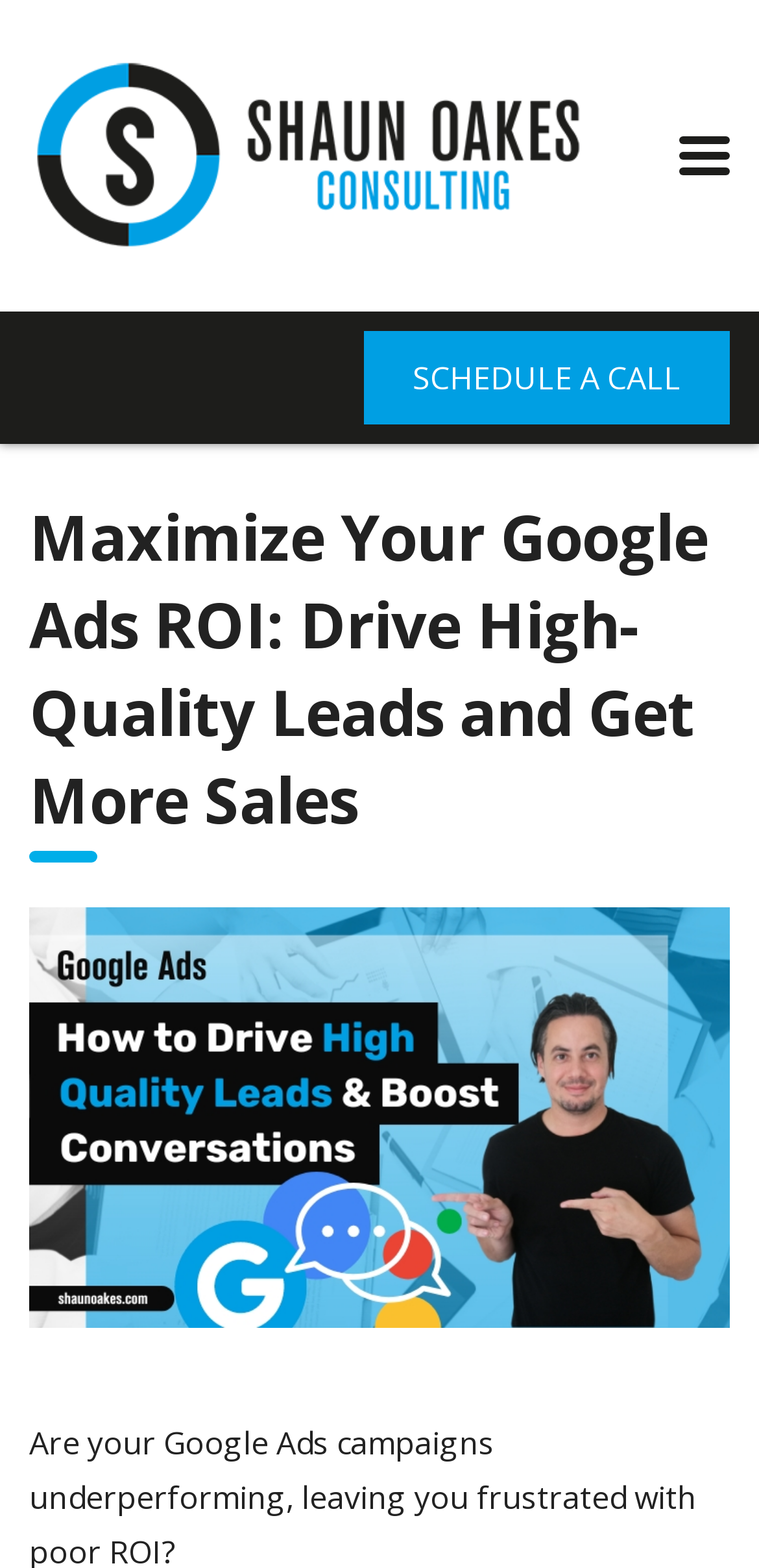What is the topic of the main heading on the webpage?
Please provide a single word or phrase answer based on the image.

Maximize Google Ads ROI